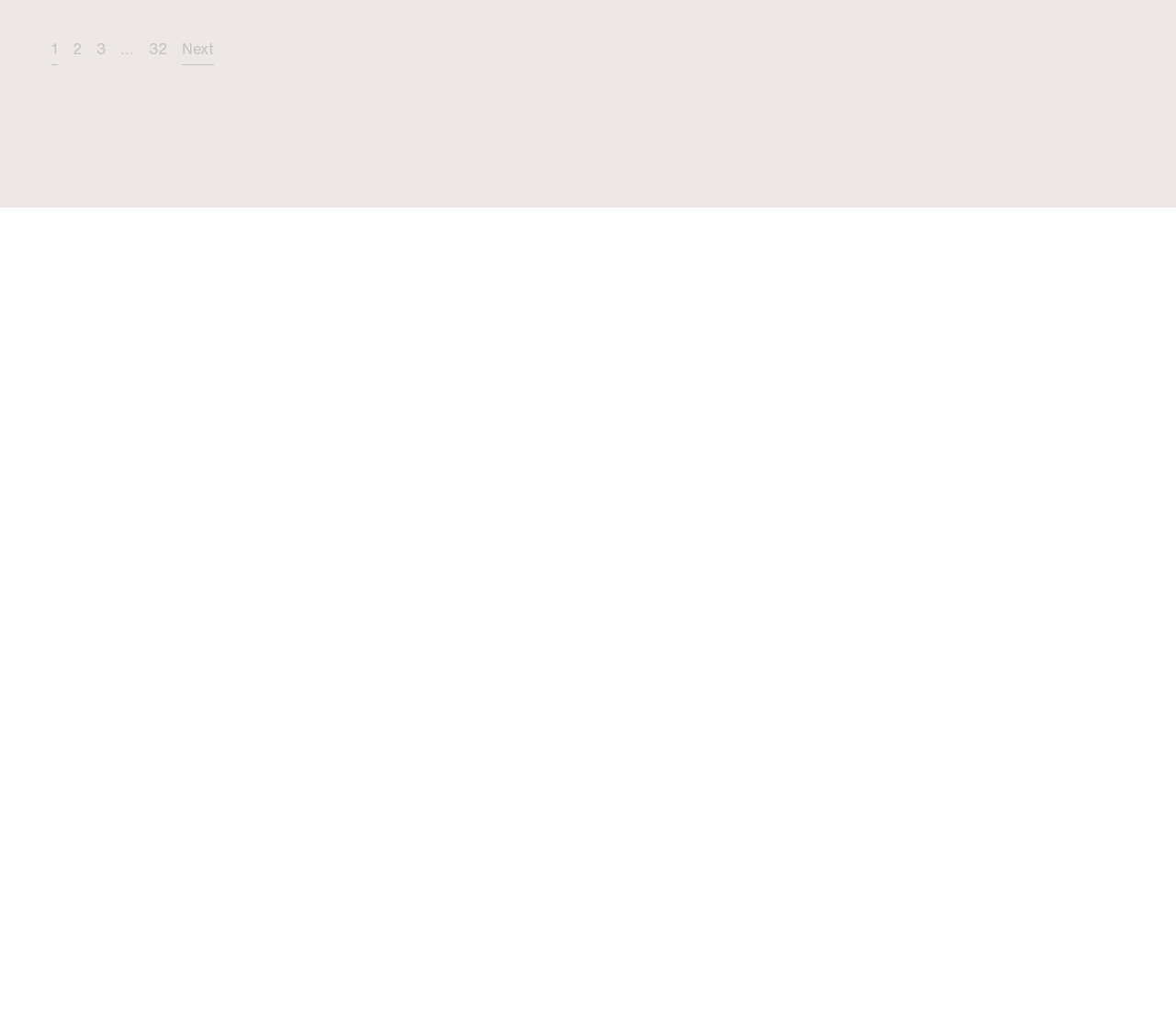What is the location of Øyvind Eidissen?
Look at the image and provide a short answer using one word or a phrase.

Oslo